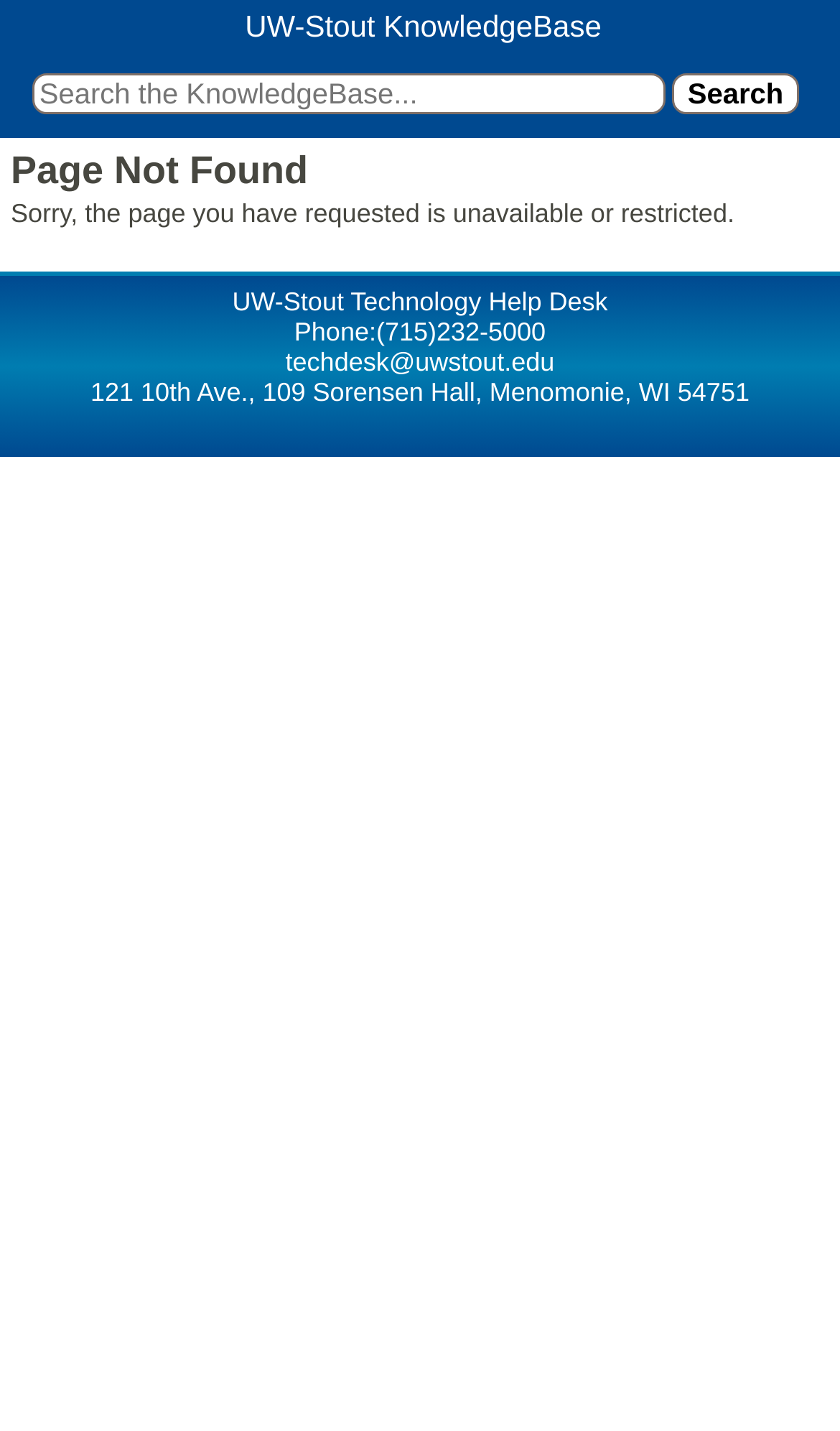From the details in the image, provide a thorough response to the question: What is the phone number of the UW-Stout Technology Help Desk?

I found the phone number by looking at the static text element that contains the phone number, which is located in the content info section at the bottom of the page.